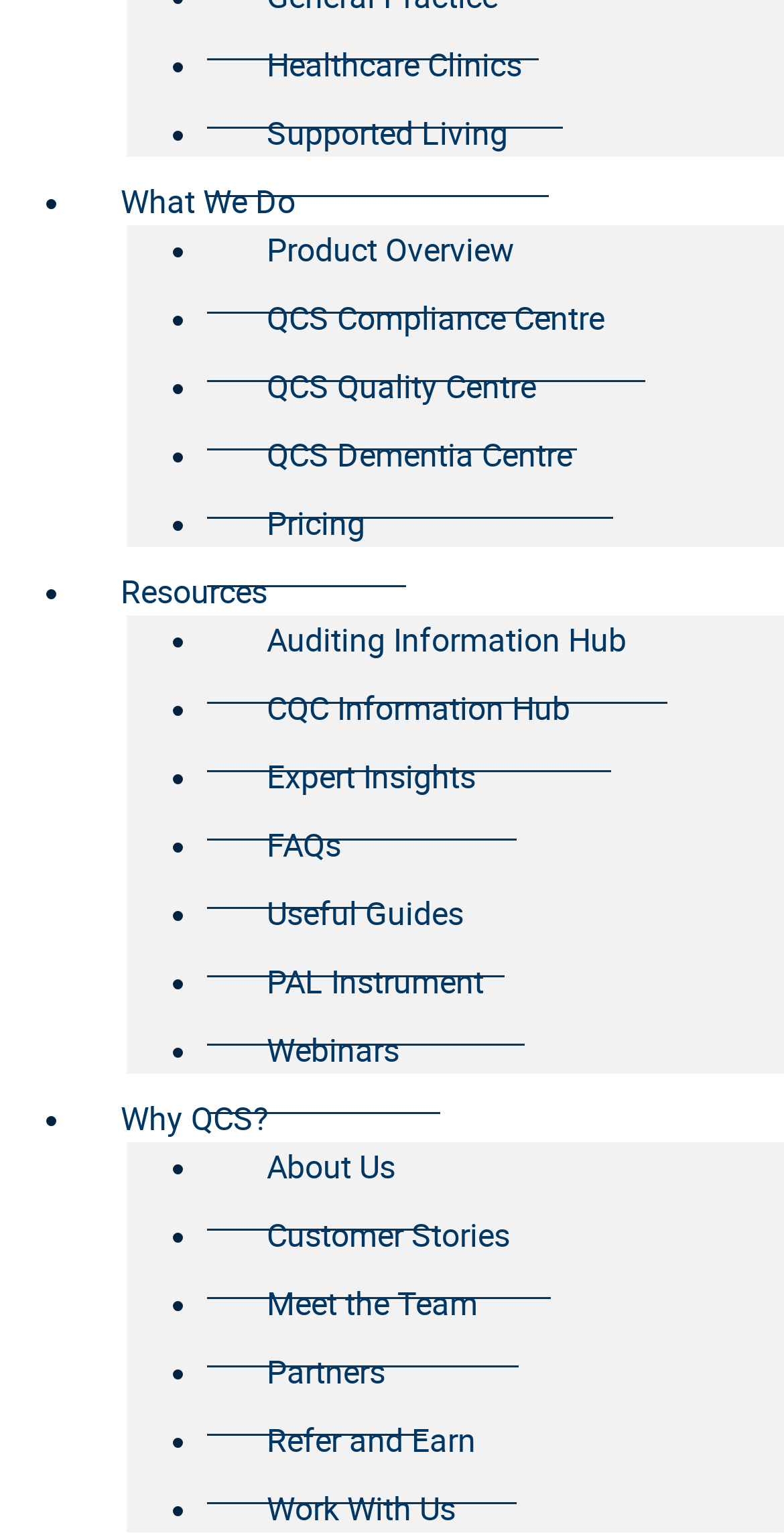Identify the bounding box coordinates for the element you need to click to achieve the following task: "book a table". Provide the bounding box coordinates as four float numbers between 0 and 1, in the form [left, top, right, bottom].

None